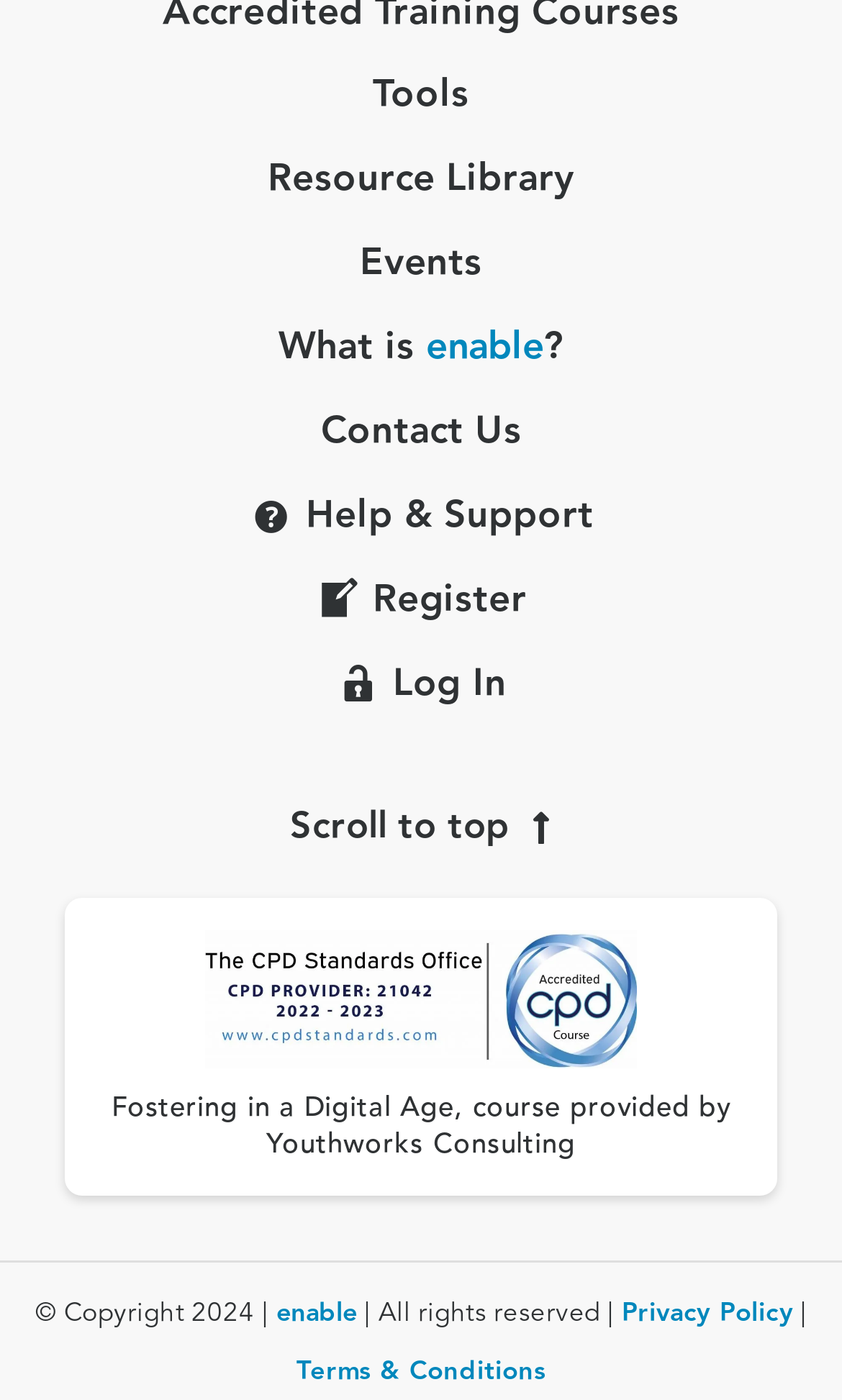Extract the bounding box for the UI element that matches this description: "Register".

[0.077, 0.41, 0.923, 0.448]